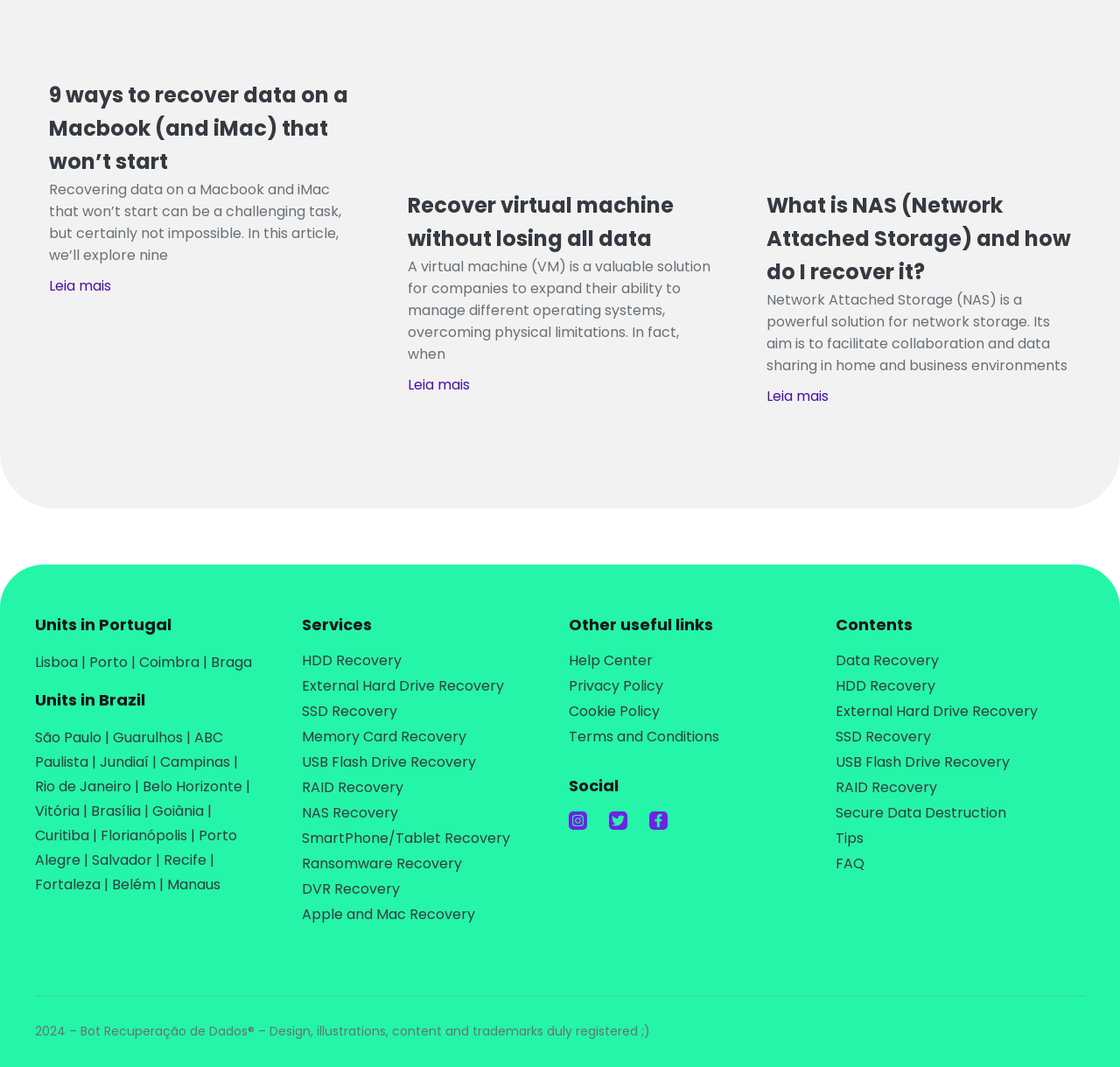Locate the bounding box of the UI element based on this description: "Insurance". Provide four float numbers between 0 and 1 as [left, top, right, bottom].

None